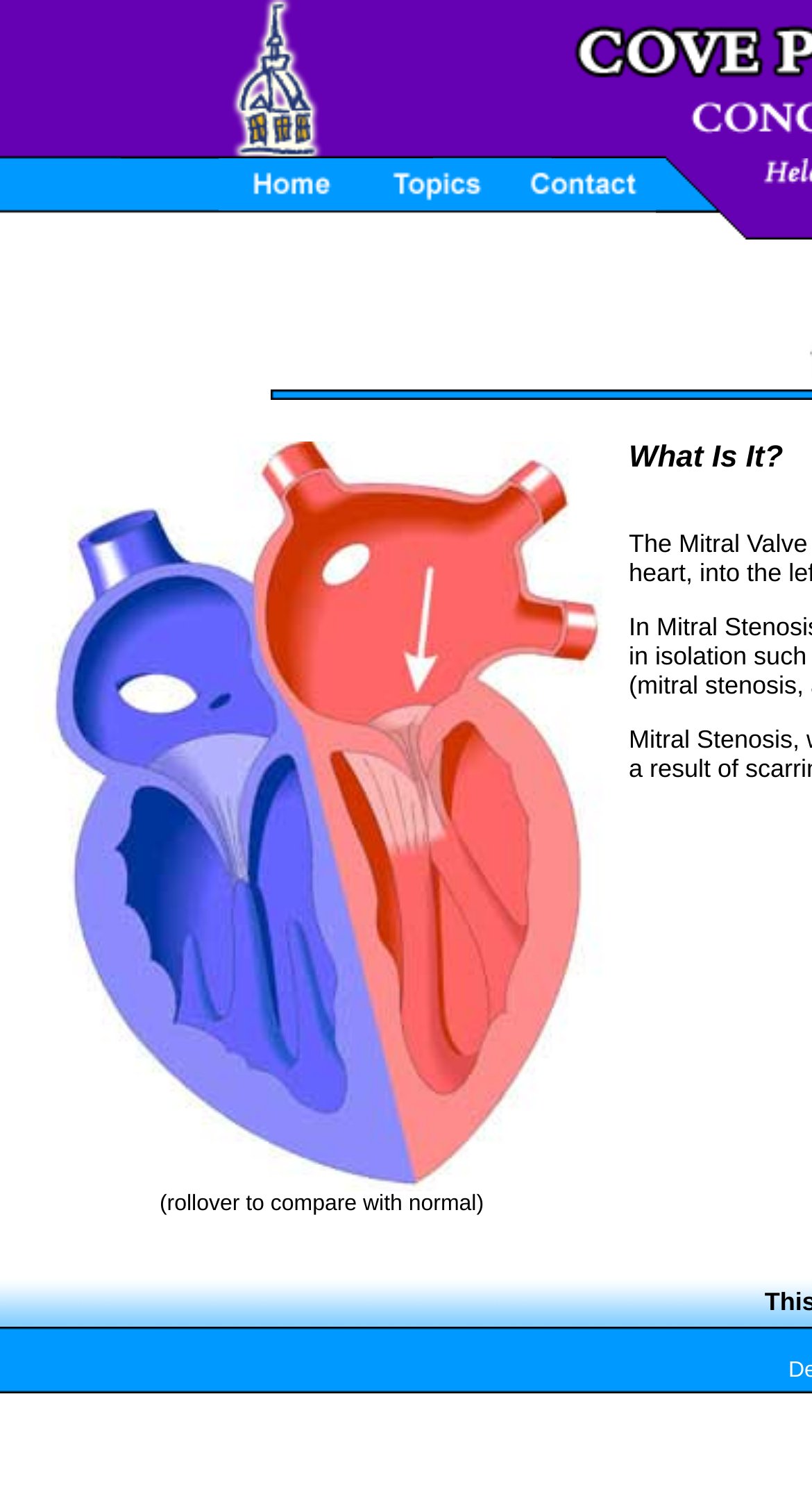Please answer the following question using a single word or phrase: 
What type of information can be found on this webpage?

Comprehensive information